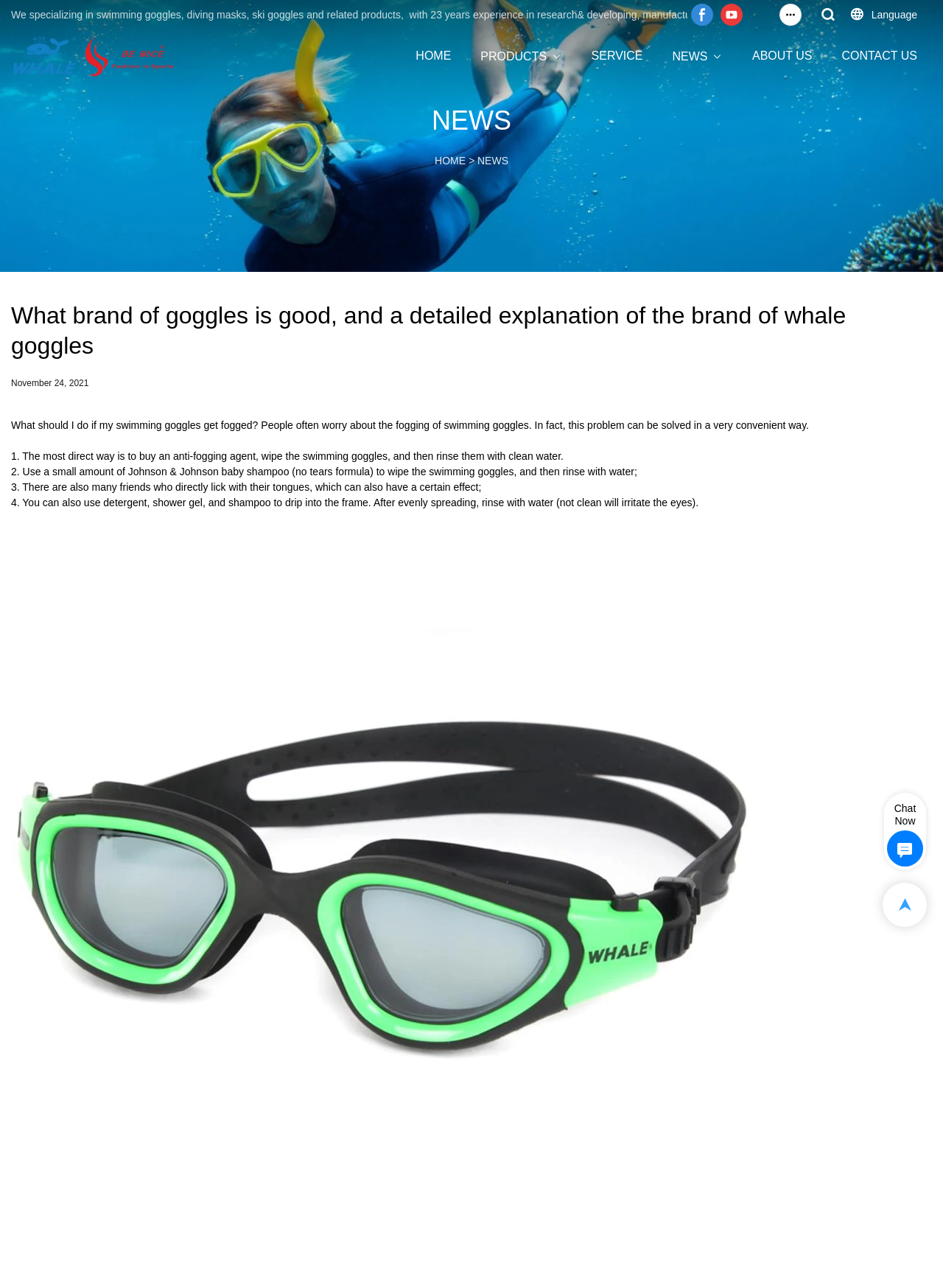Given the description "ABOUT US", provide the bounding box coordinates of the corresponding UI element.

[0.798, 0.036, 0.861, 0.05]